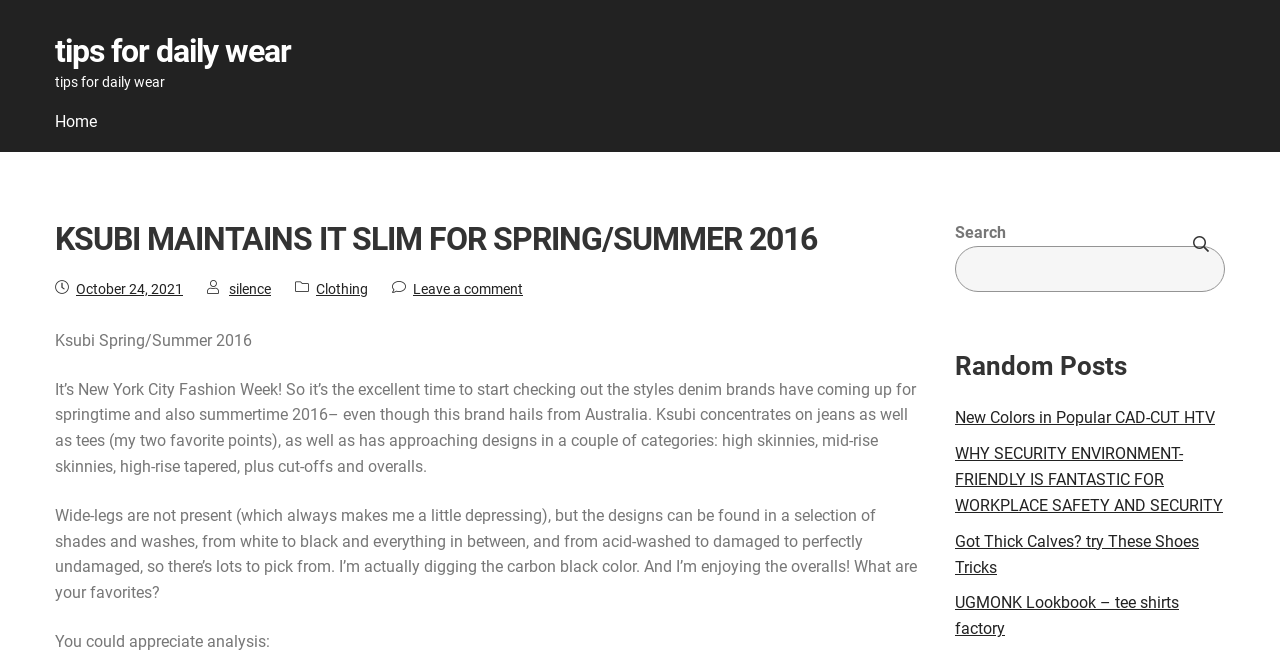Please predict the bounding box coordinates of the element's region where a click is necessary to complete the following instruction: "Read the post about Ksubi Spring/Summer 2016". The coordinates should be represented by four float numbers between 0 and 1, i.e., [left, top, right, bottom].

[0.043, 0.505, 0.197, 0.534]